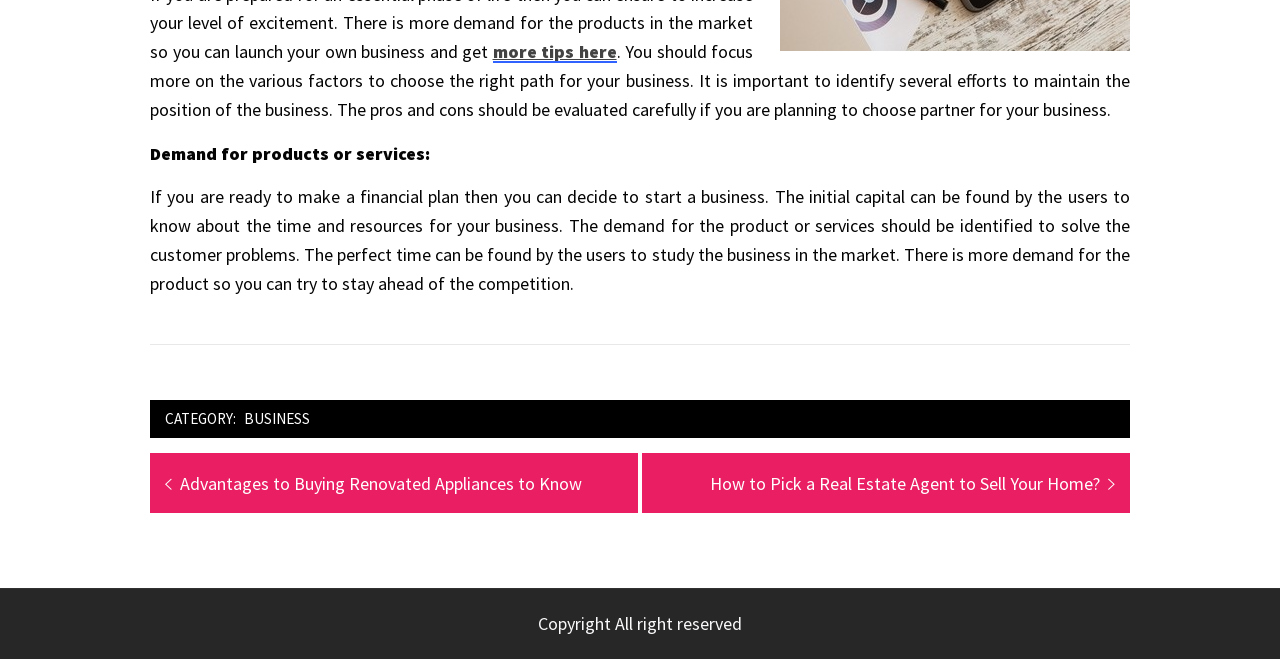What is the purpose of identifying demand for products or services?
Please provide a single word or phrase in response based on the screenshot.

To solve customer problems